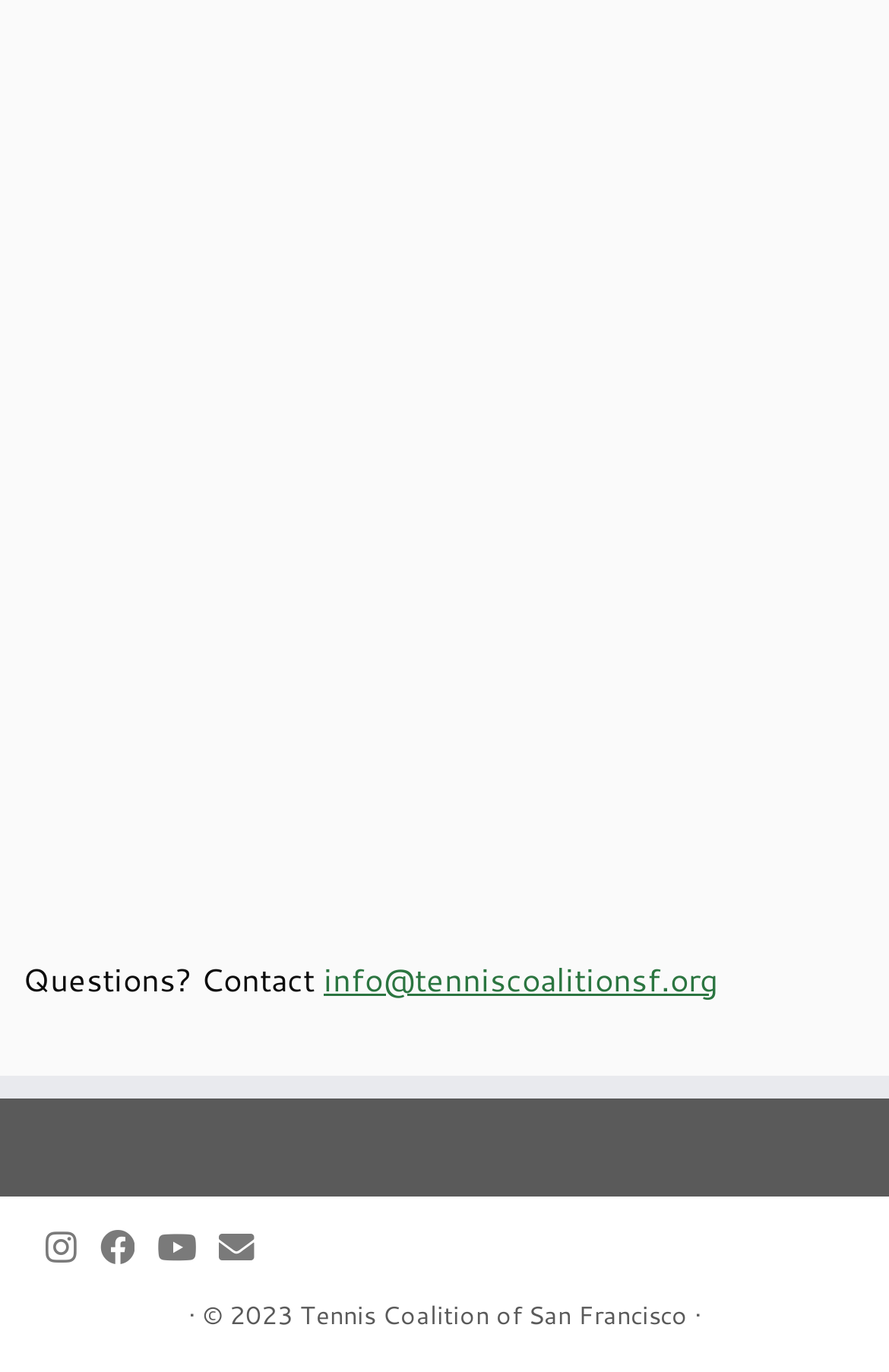What is the email address to contact the organization?
Provide a detailed answer to the question, using the image to inform your response.

I found the email address by looking at the top section of the webpage, where I saw a static text 'Questions? Contact' followed by a link with the email address 'info@tenniscoalitionsf.org'.